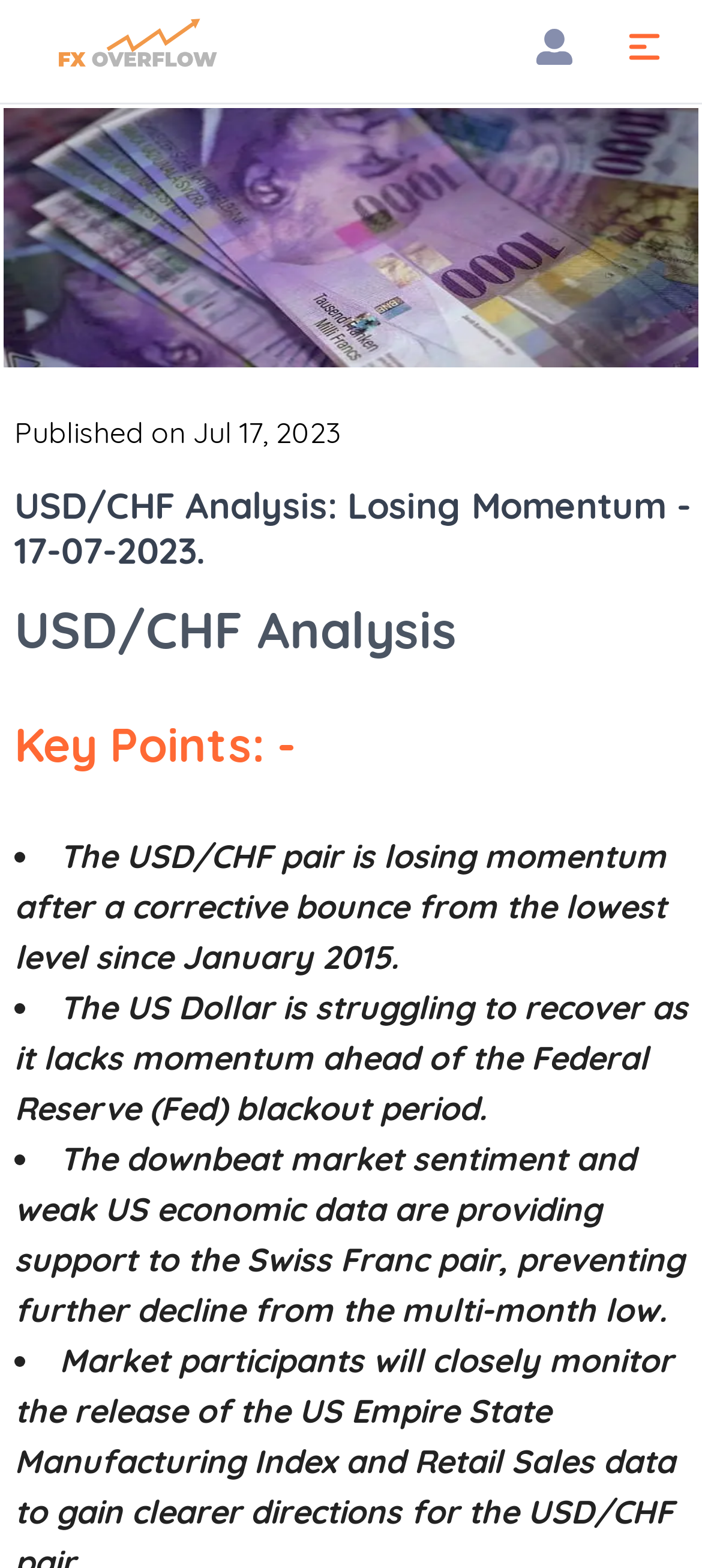Carefully examine the image and provide an in-depth answer to the question: What is supporting the Swiss Franc pair?

I read the text associated with the static text element 'The downbeat market sentiment and weak US economic data are providing support to the Swiss Franc pair, preventing further decline from the multi-month low.' and found that the support for the Swiss Franc pair comes from the downbeat market sentiment and weak US economic data.